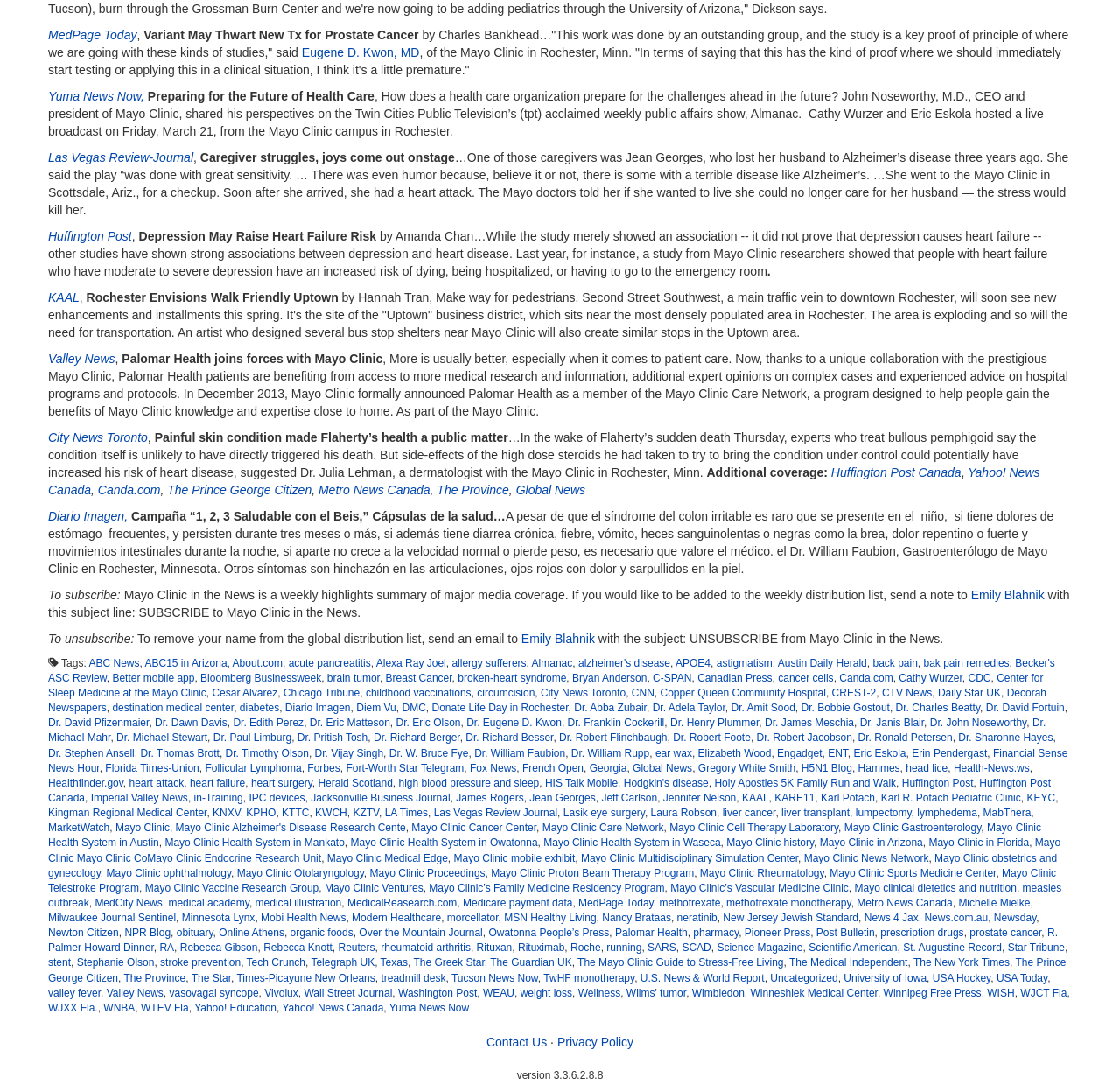Refer to the image and provide an in-depth answer to the question:
Who is the CEO and president of Mayo Clinic?

The article mentions that John Noseworthy, M.D. is the CEO and president of Mayo Clinic, as he shared his perspectives on the Twin Cities Public Television’s (tpt) acclaimed weekly public affairs show, Almanac.